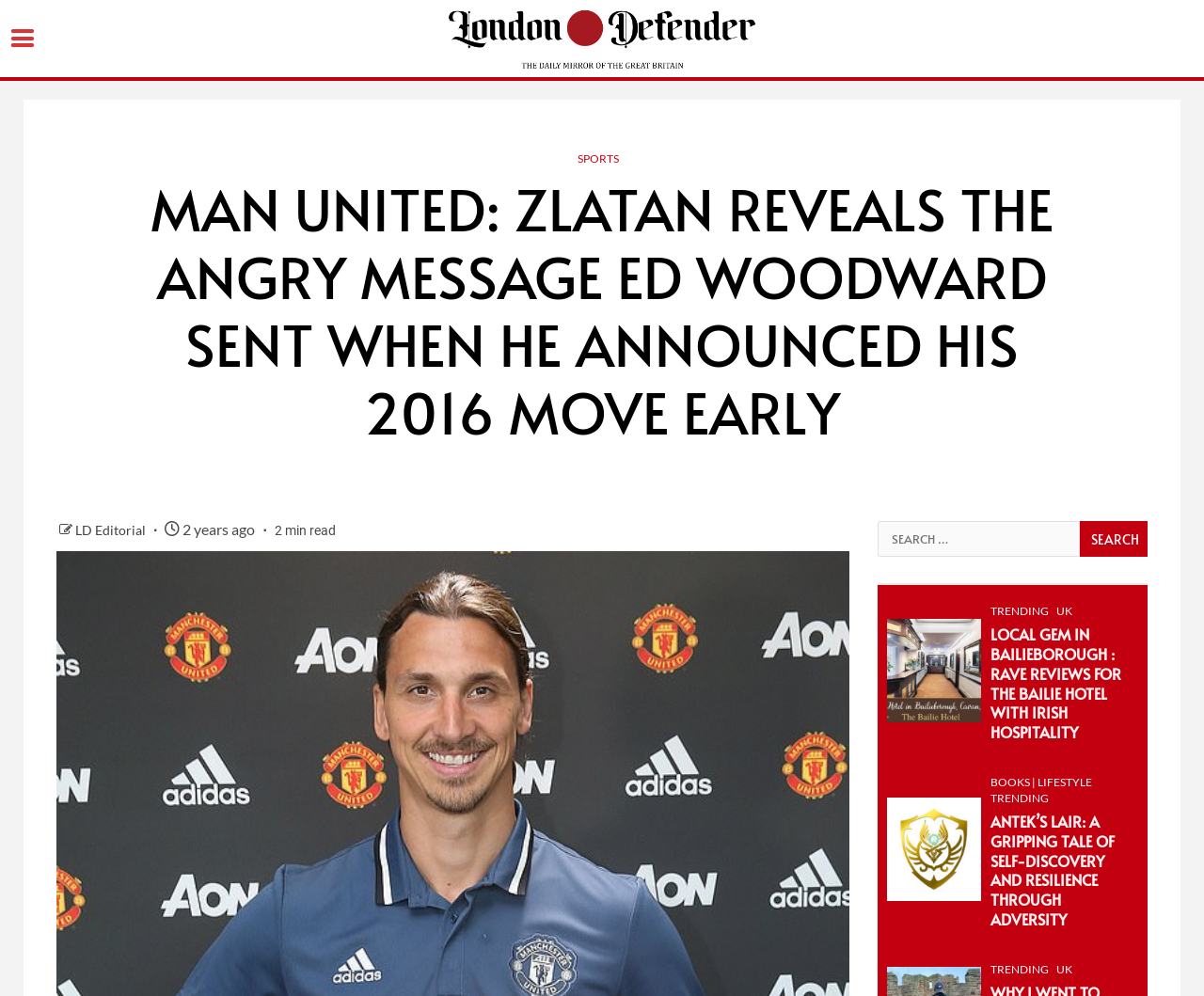Find the primary header on the webpage and provide its text.

MAN UNITED: ZLATAN REVEALS THE ANGRY MESSAGE ED WOODWARD SENT WHEN HE ANNOUNCED HIS 2016 MOVE EARLY